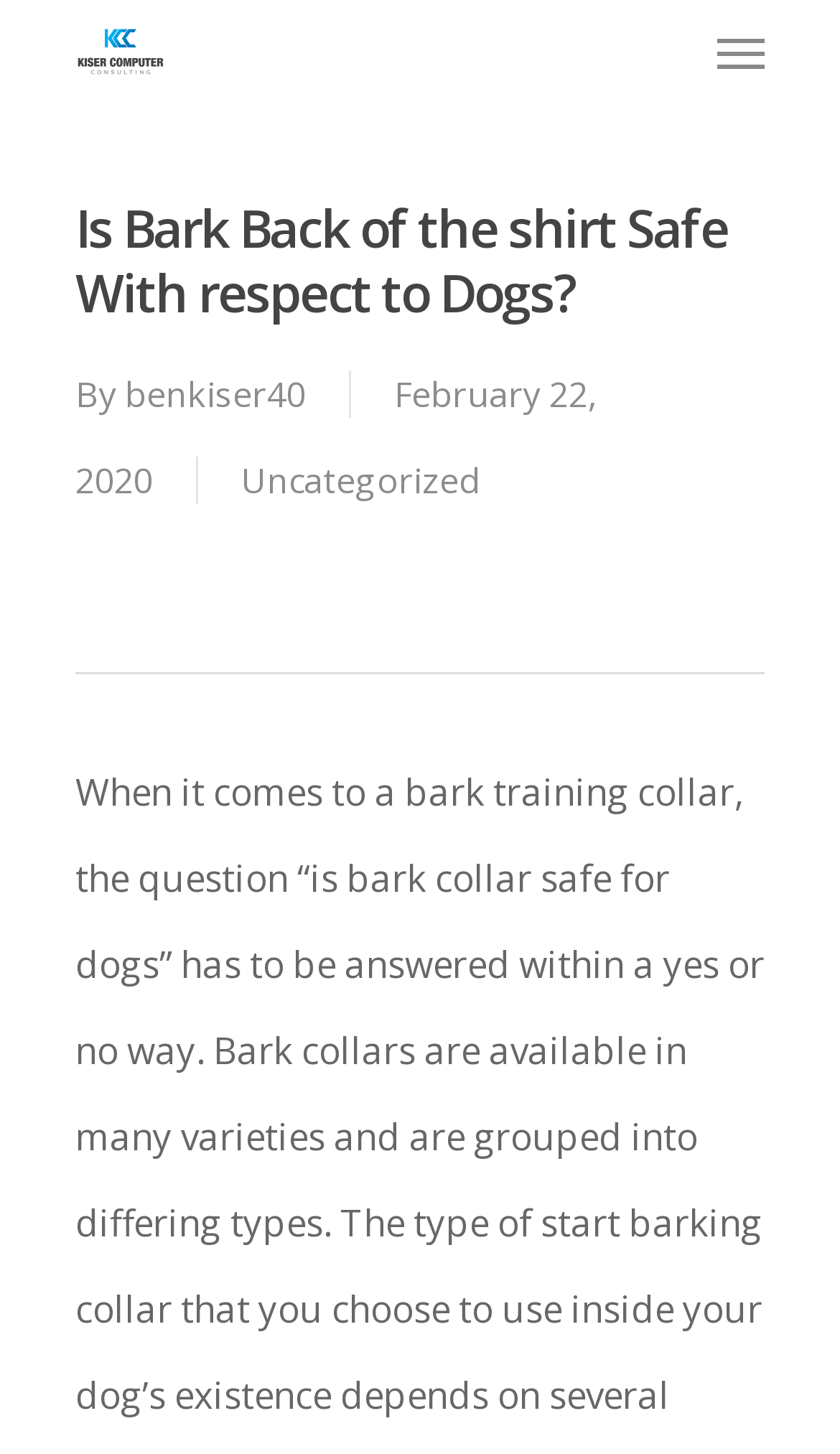Your task is to extract the text of the main heading from the webpage.

Is Bark Back of the shirt Safe With respect to Dogs?